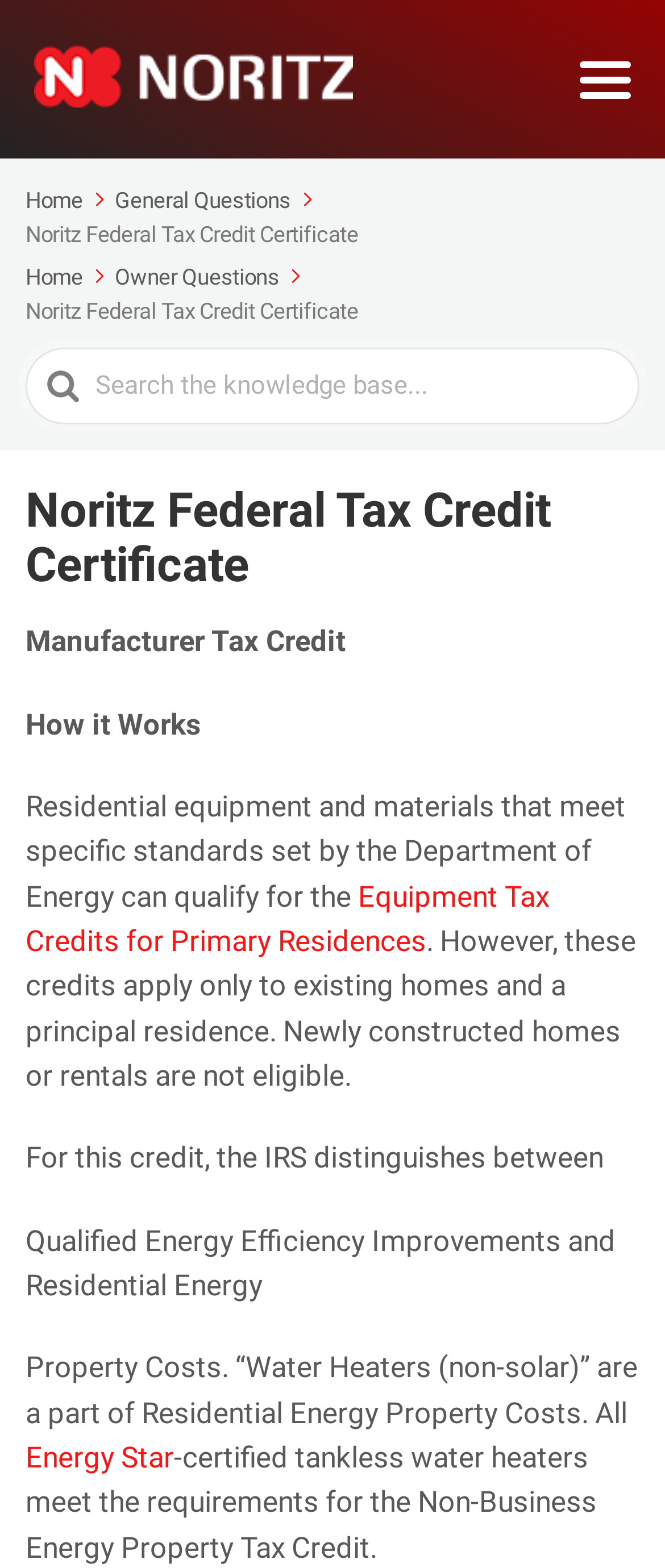Answer in one word or a short phrase: 
What is the scope of the tax credit?

Existing homes and primary residences